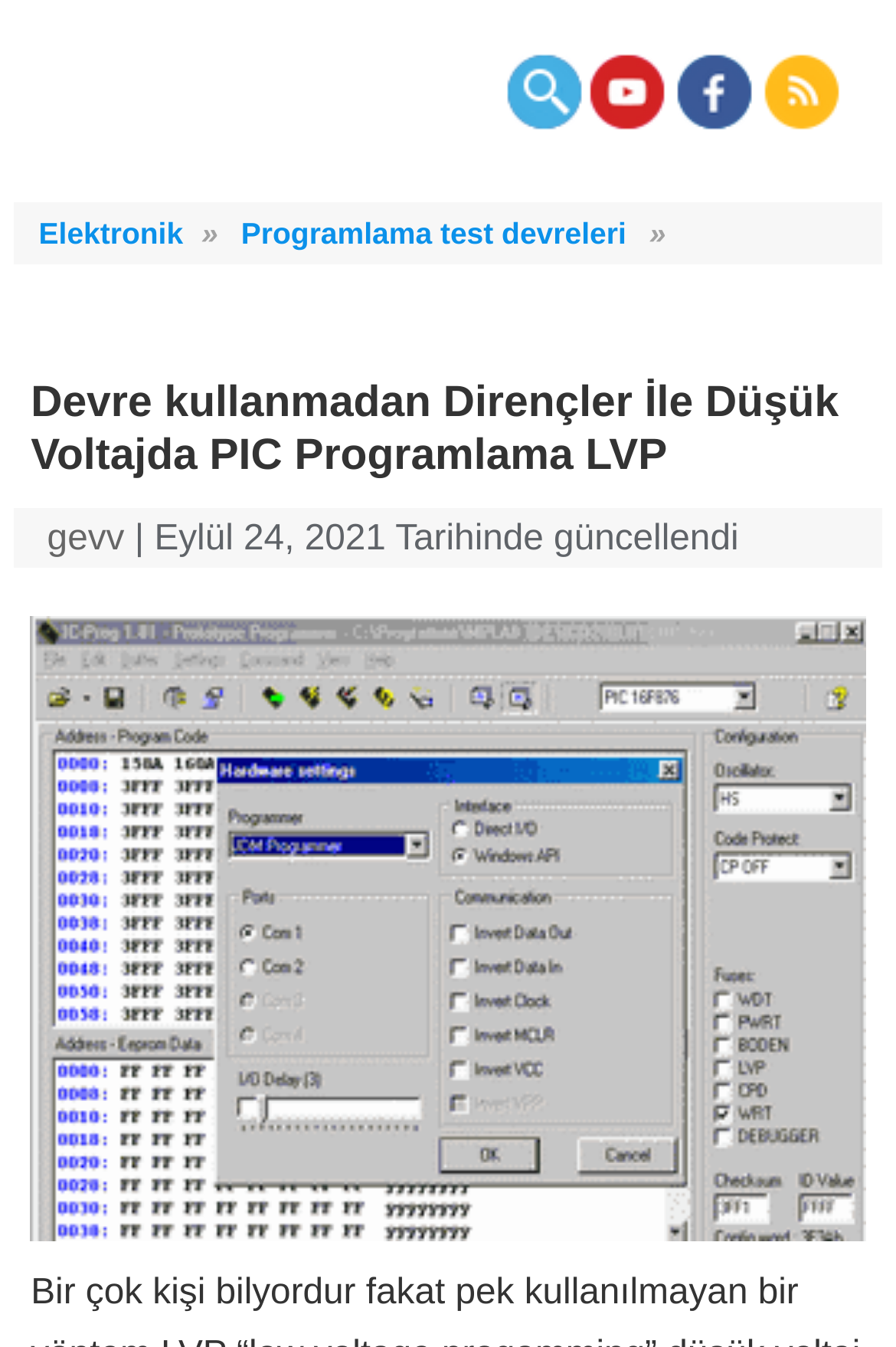What is the date of the last update?
Answer the question with as much detail as possible.

The webpage contains a static text 'Eylül 24, 2021 Tarihinde güncellendi', which indicates that the webpage was last updated on Eylül 24, 2021.